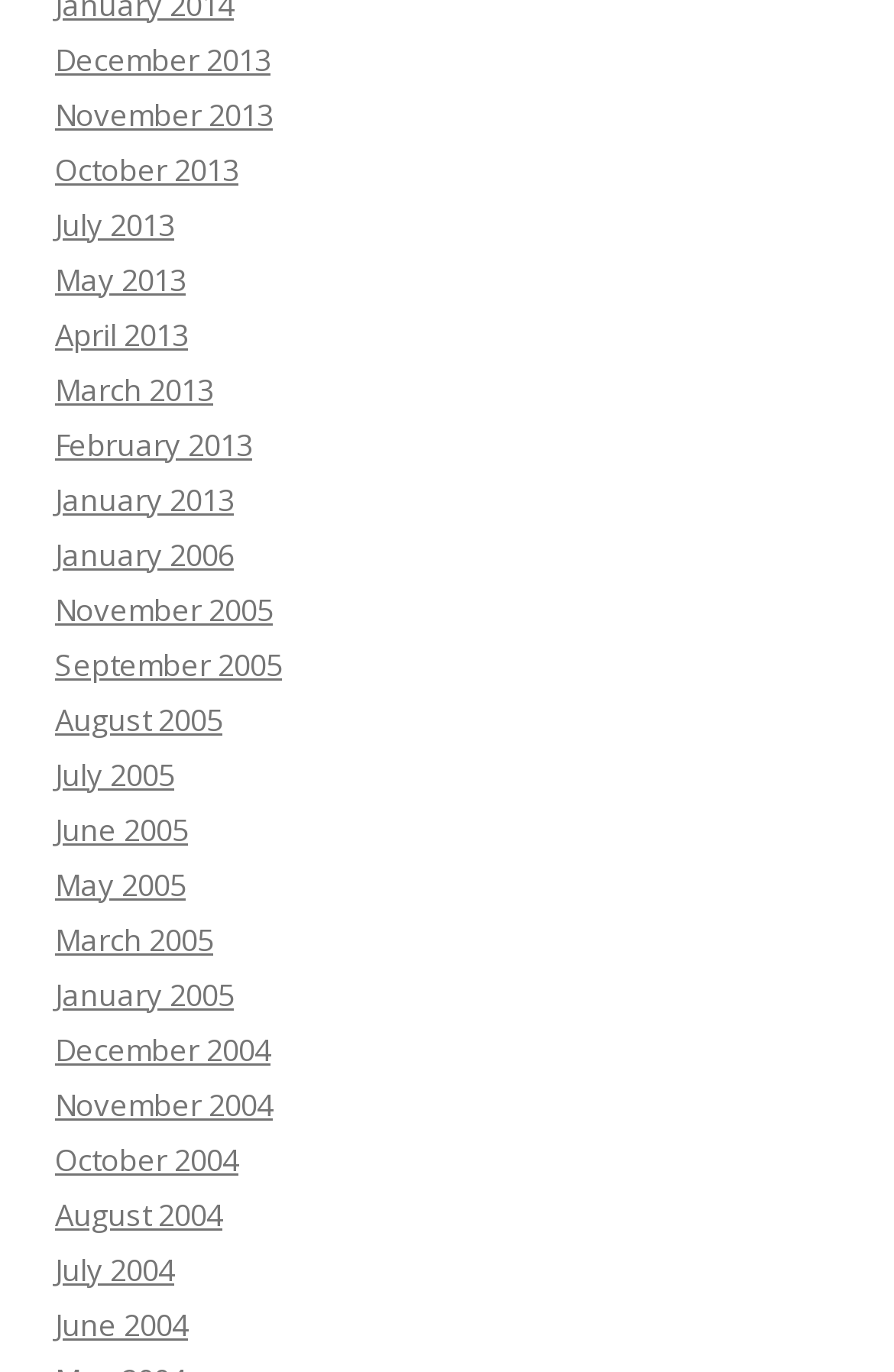Find the bounding box coordinates for the element that must be clicked to complete the instruction: "view January 2006". The coordinates should be four float numbers between 0 and 1, indicated as [left, top, right, bottom].

[0.062, 0.388, 0.262, 0.419]